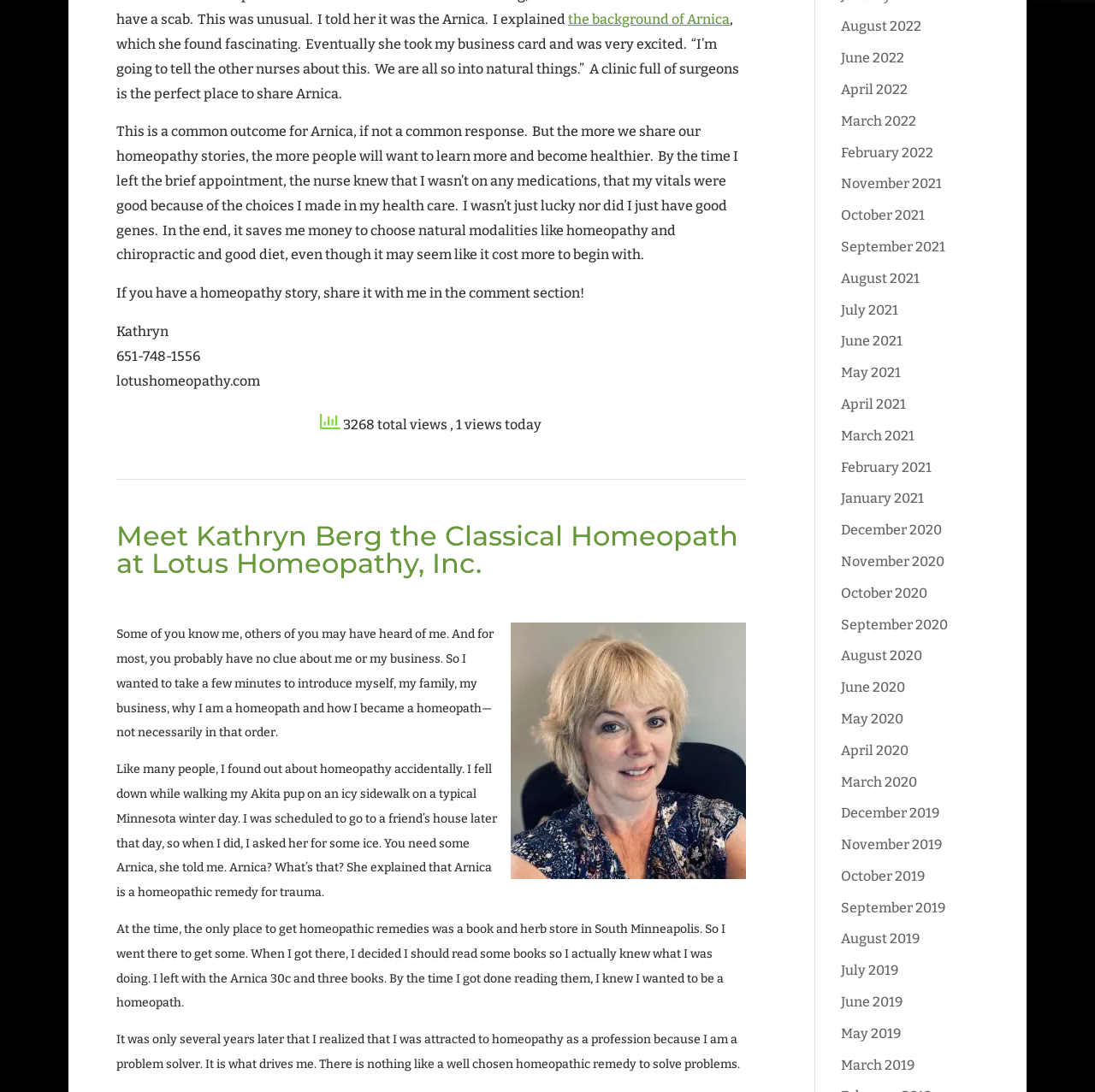Find the bounding box coordinates of the clickable region needed to perform the following instruction: "visit the website of Lotus Homeopathy". The coordinates should be provided as four float numbers between 0 and 1, i.e., [left, top, right, bottom].

[0.106, 0.341, 0.238, 0.356]